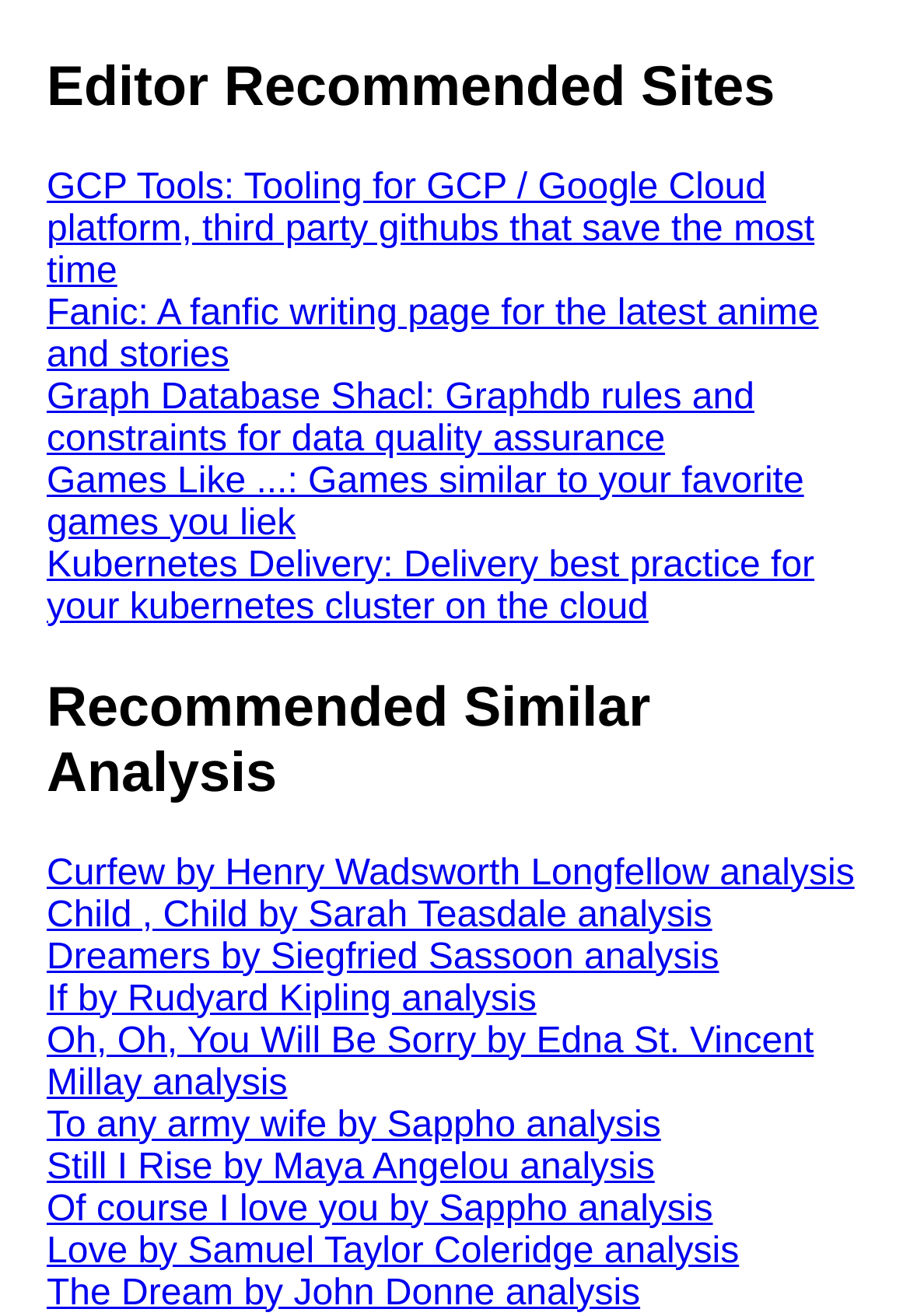Find the bounding box coordinates of the clickable region needed to perform the following instruction: "Learn about Kubernetes Delivery". The coordinates should be provided as four float numbers between 0 and 1, i.e., [left, top, right, bottom].

[0.051, 0.414, 0.895, 0.476]